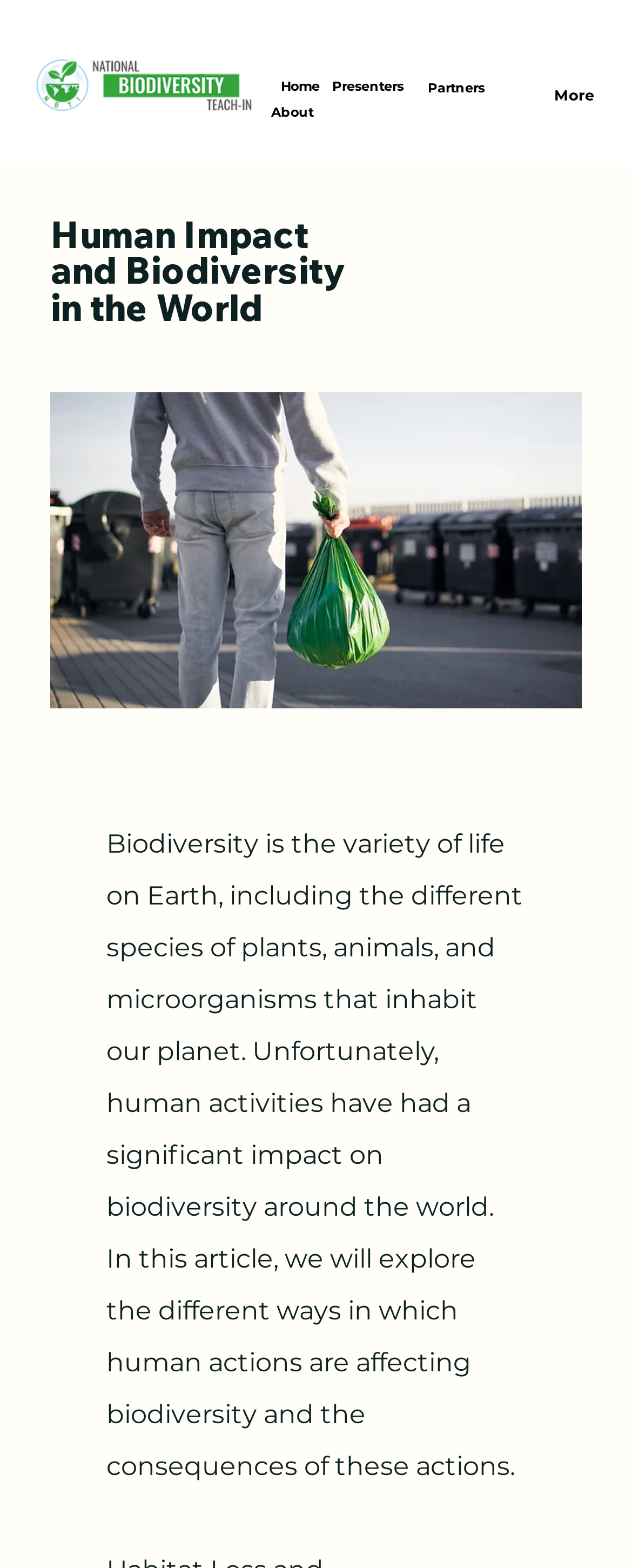By analyzing the image, answer the following question with a detailed response: What is the image about?

The image is described as 'Human Impact and Biodiversity in the World', which suggests that it is related to the topic of human activities affecting biodiversity, as discussed on the webpage.